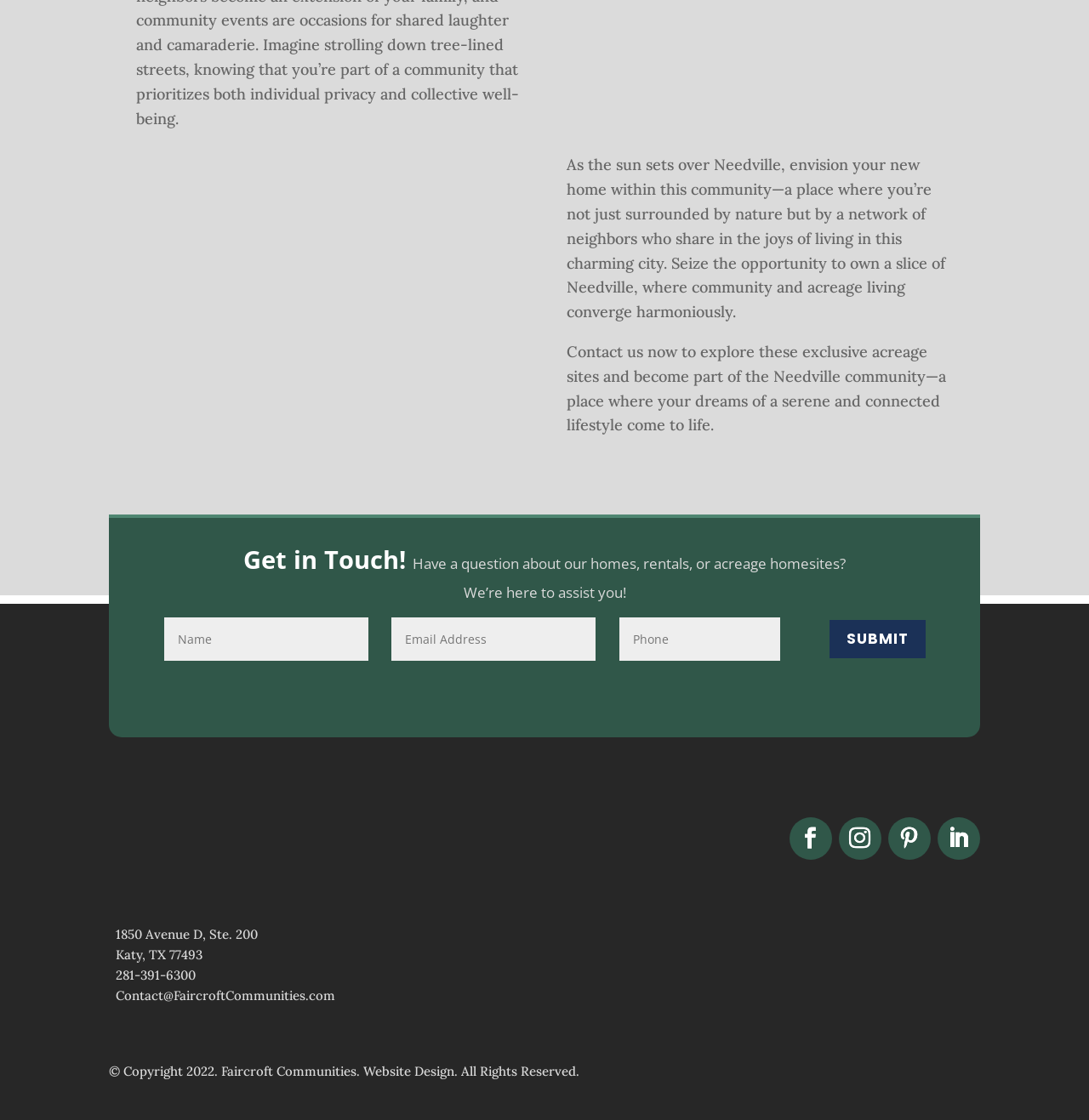Identify the bounding box coordinates of the area that should be clicked in order to complete the given instruction: "View the location on the map". The bounding box coordinates should be four float numbers between 0 and 1, i.e., [left, top, right, bottom].

[0.1, 0.729, 0.282, 0.754]